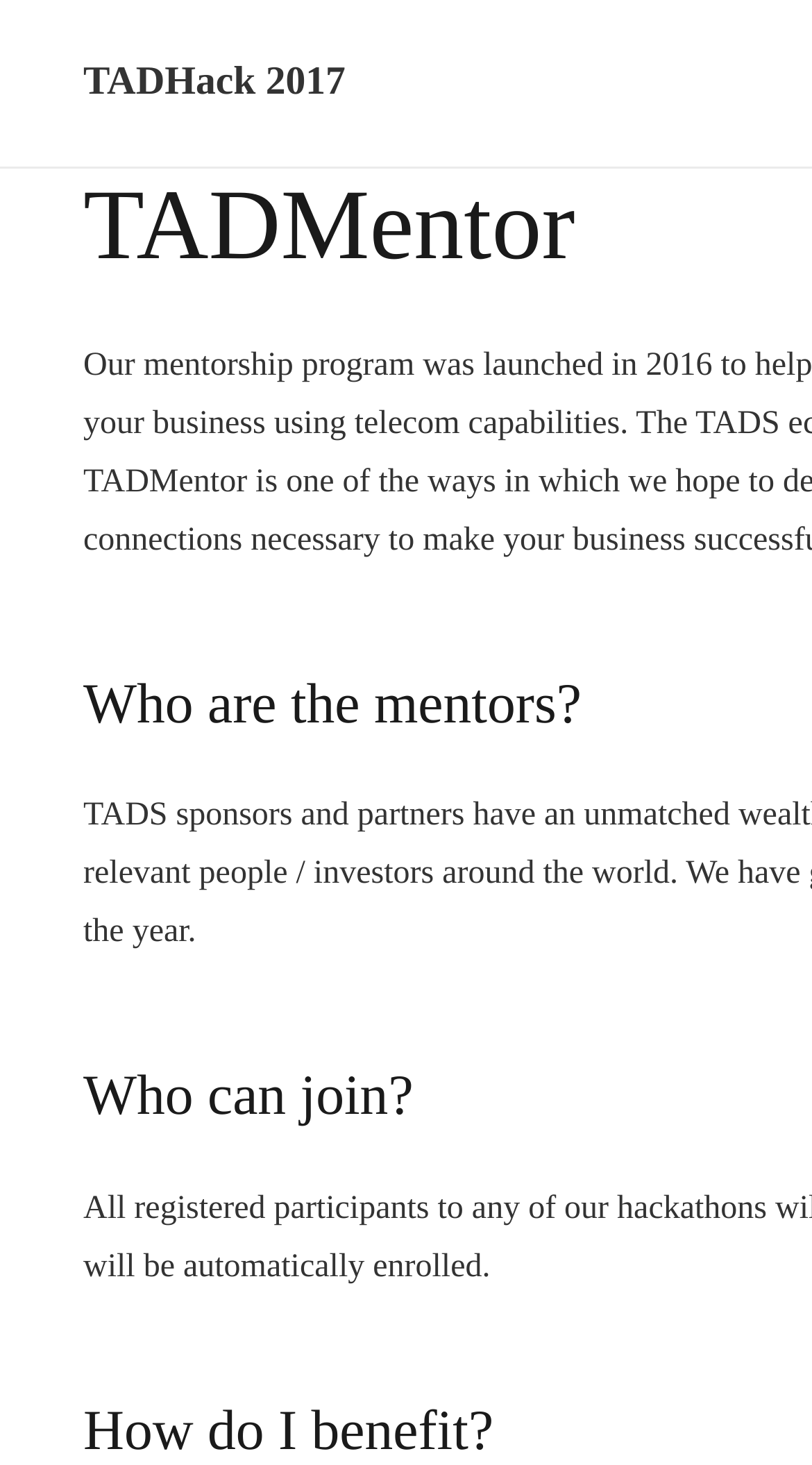Provide the bounding box coordinates for the UI element that is described as: "TADHack 2017".

[0.103, 0.041, 0.426, 0.07]